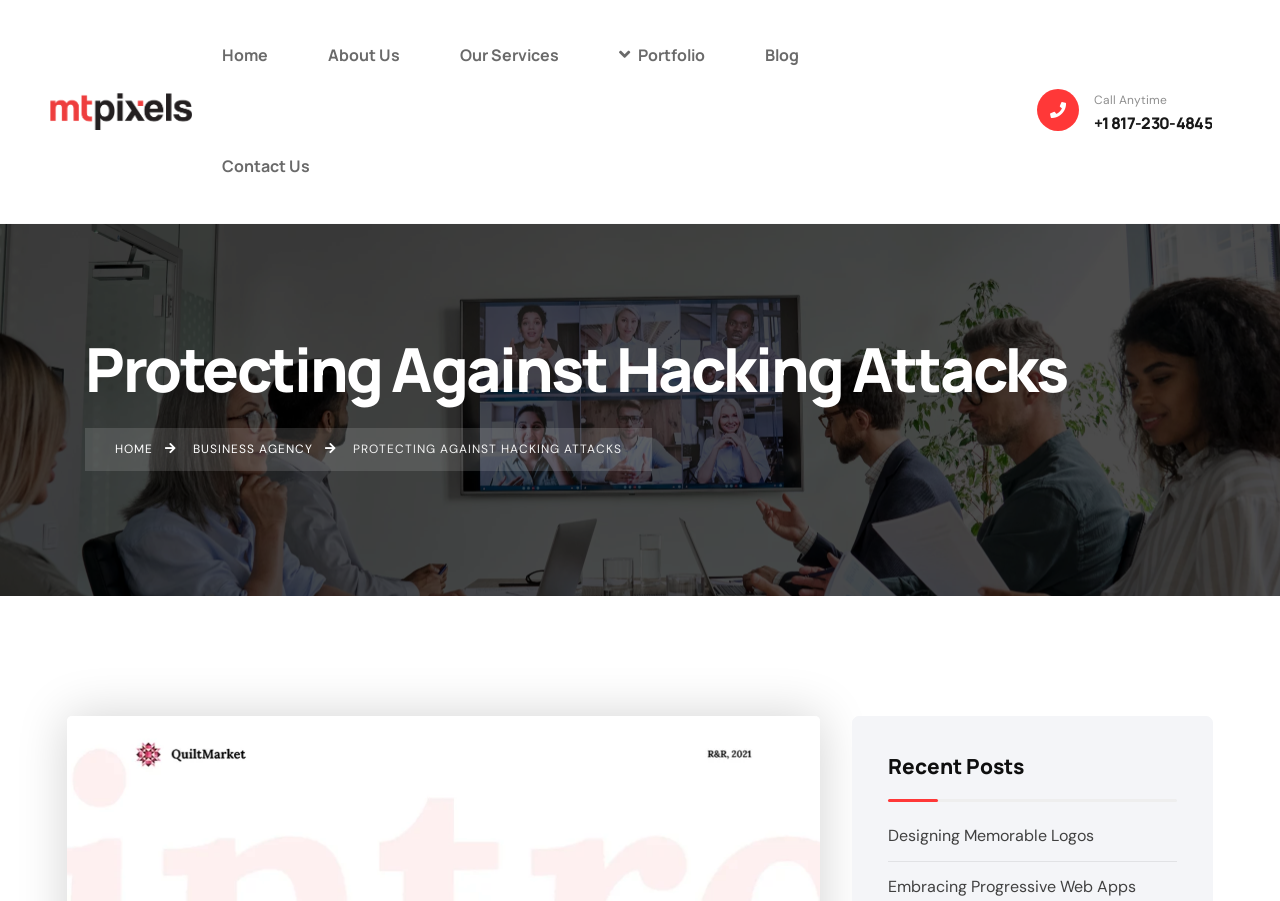Can you specify the bounding box coordinates for the region that should be clicked to fulfill this instruction: "call the phone number".

[0.854, 0.124, 0.947, 0.149]